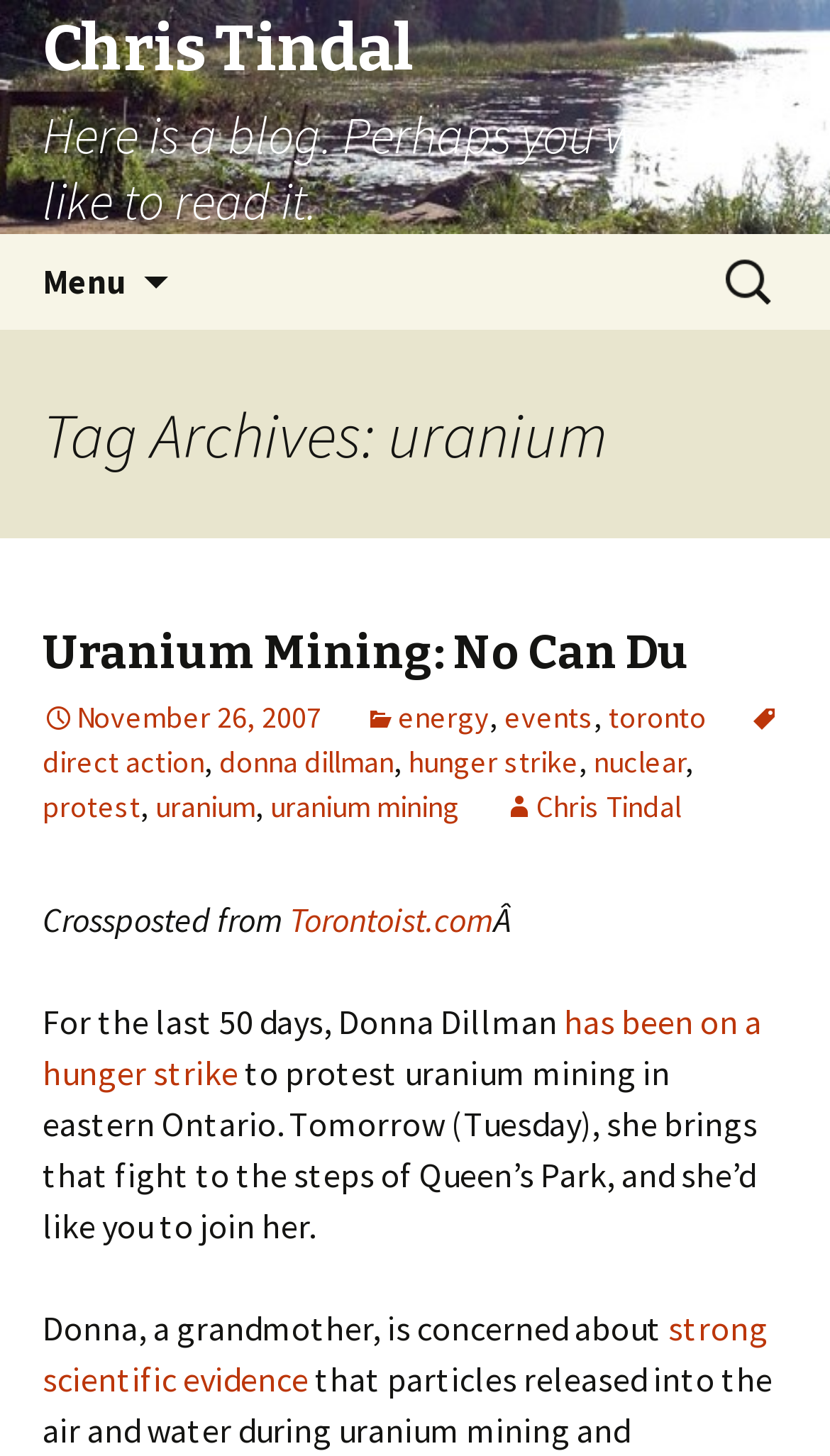Locate the bounding box coordinates of the UI element described by: "Uranium Mining: No Can Du". The bounding box coordinates should consist of four float numbers between 0 and 1, i.e., [left, top, right, bottom].

[0.051, 0.428, 0.831, 0.468]